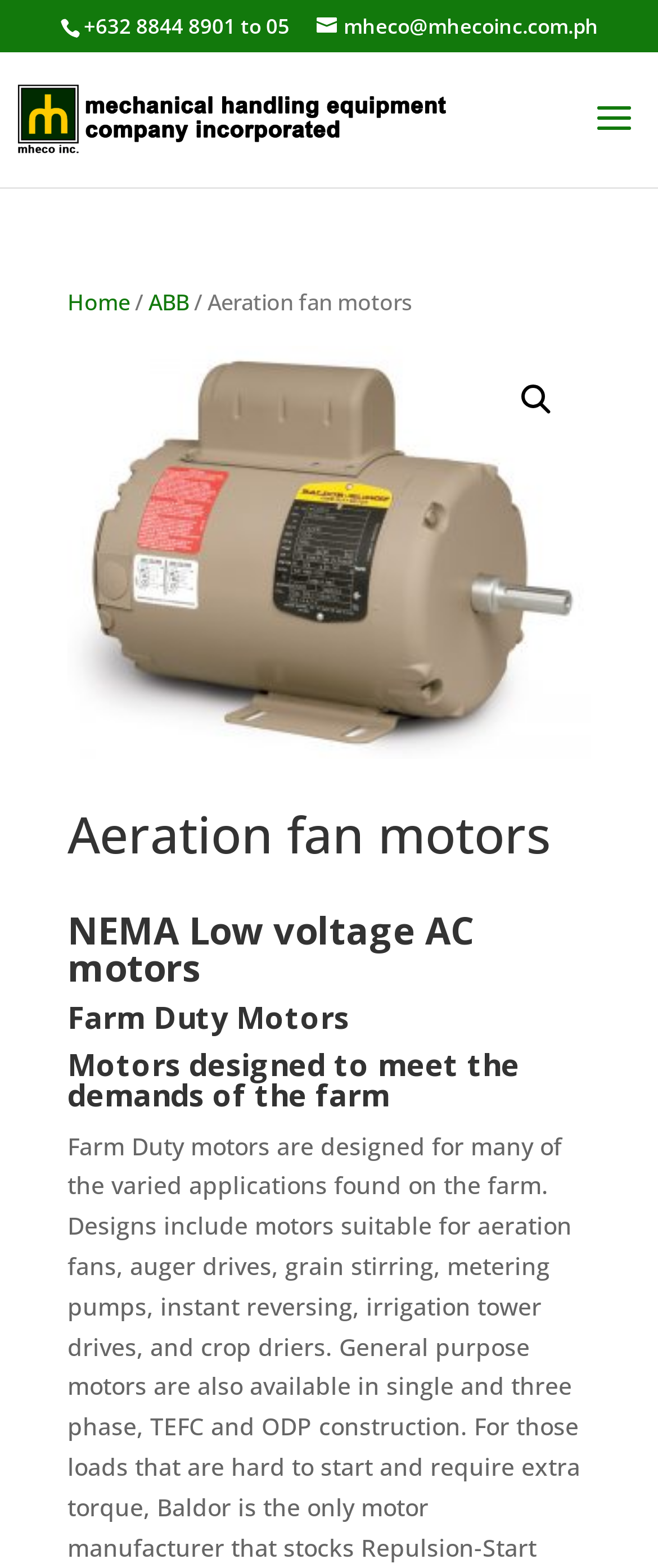Please look at the image and answer the question with a detailed explanation: How many headings are there on the webpage?

I counted the heading elements on the webpage, there are four headings: 'Aeration fan motors', 'NEMA Low voltage AC motors', 'Farm Duty Motors', and 'Motors designed to meet the demands of the farm'.